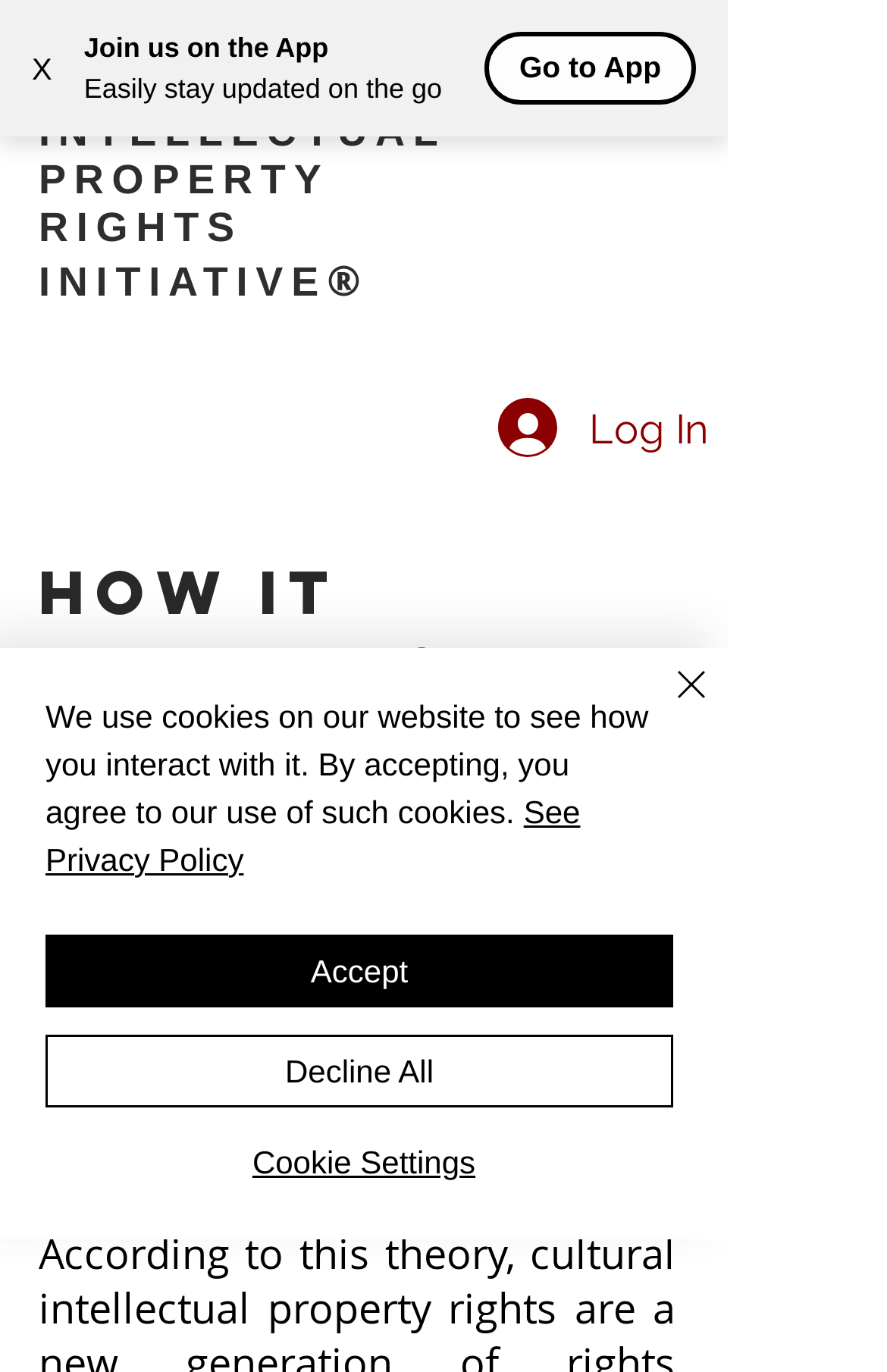Provide the bounding box coordinates, formatted as (top-left x, top-left y, bottom-right x, bottom-right y), with all values being floating point numbers between 0 and 1. Identify the bounding box of the UI element that matches the description: Decline All

[0.051, 0.754, 0.759, 0.807]